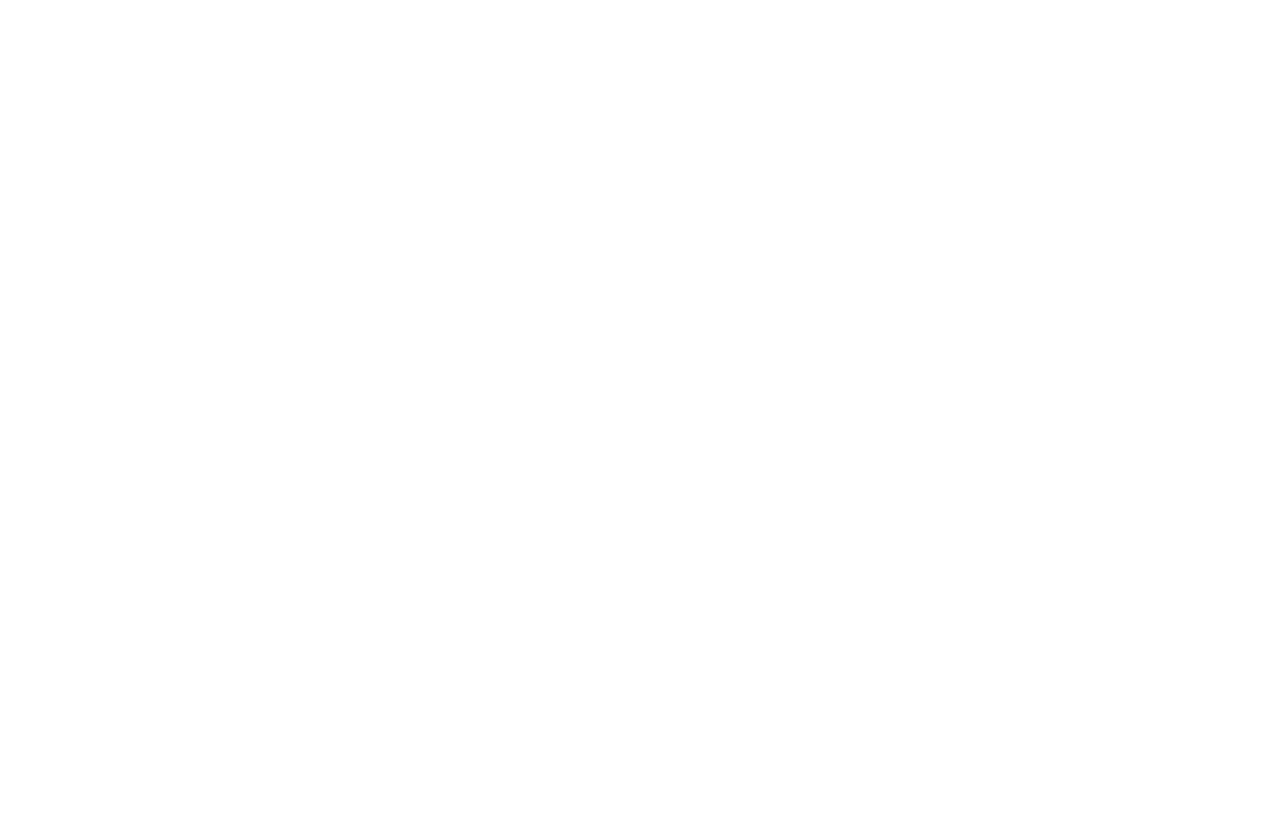Respond to the question below with a concise word or phrase:
What is the logo of the website?

3Rych Logo